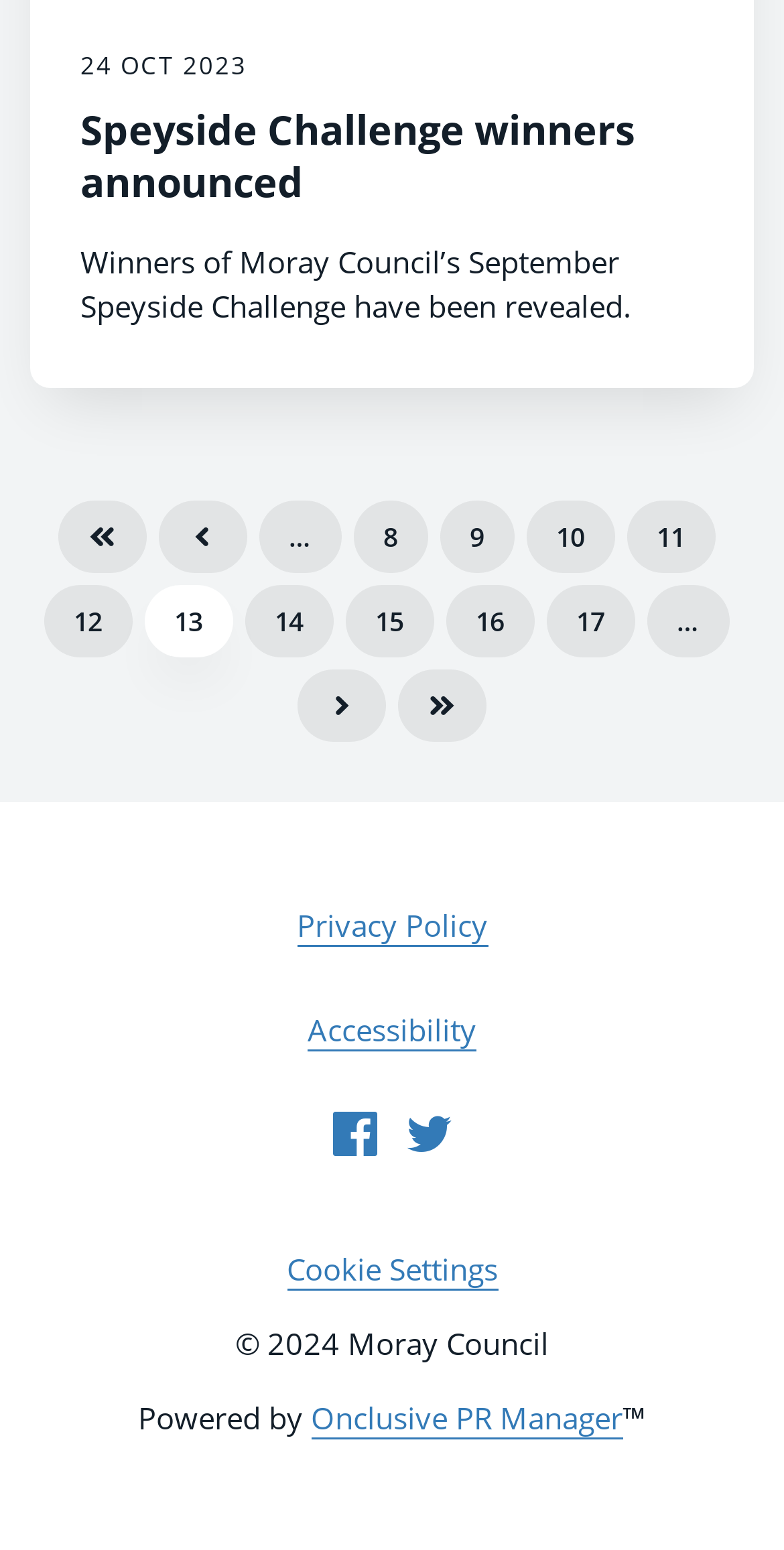Please locate the bounding box coordinates of the element that should be clicked to complete the given instruction: "Check the Privacy Policy".

[0.378, 0.584, 0.622, 0.611]